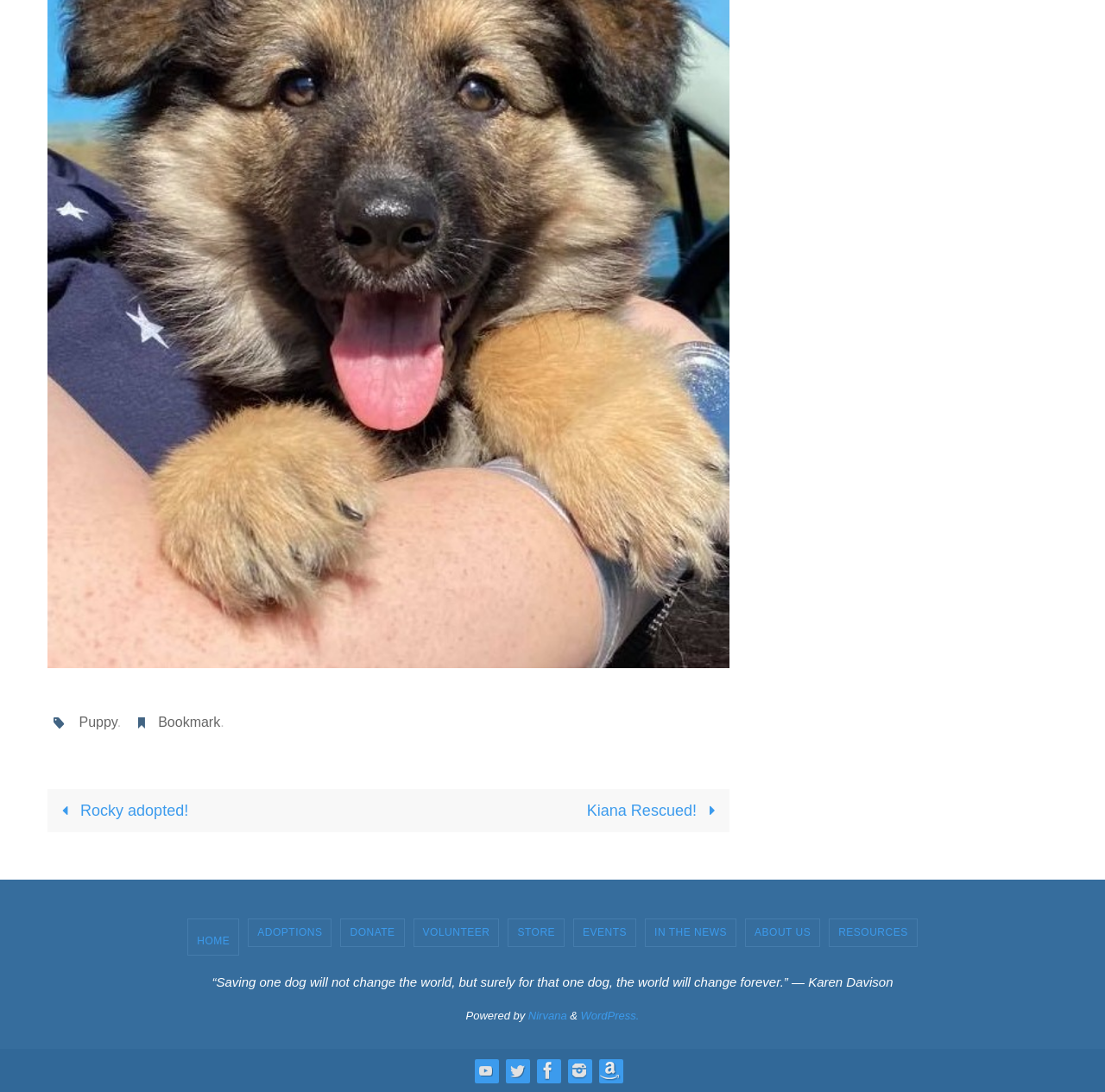Analyze the image and provide a detailed answer to the question: What is the name of the adopted puppy?

The link with the text ' Rocky adopted!' is located near the bottom of the webpage, indicating that Rocky is the name of the adopted puppy.